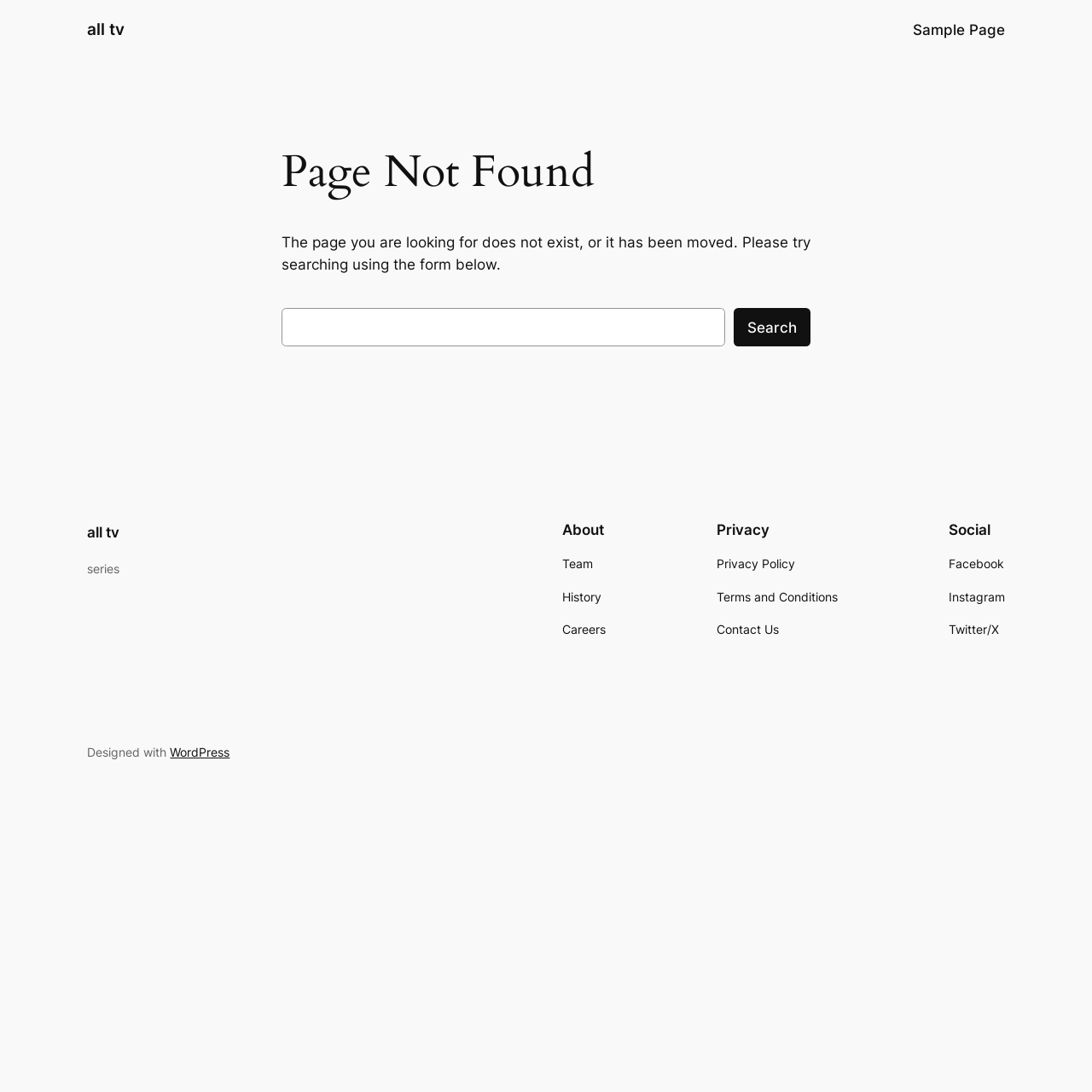What is the current status of the webpage?
Look at the screenshot and respond with a single word or phrase.

Page not found